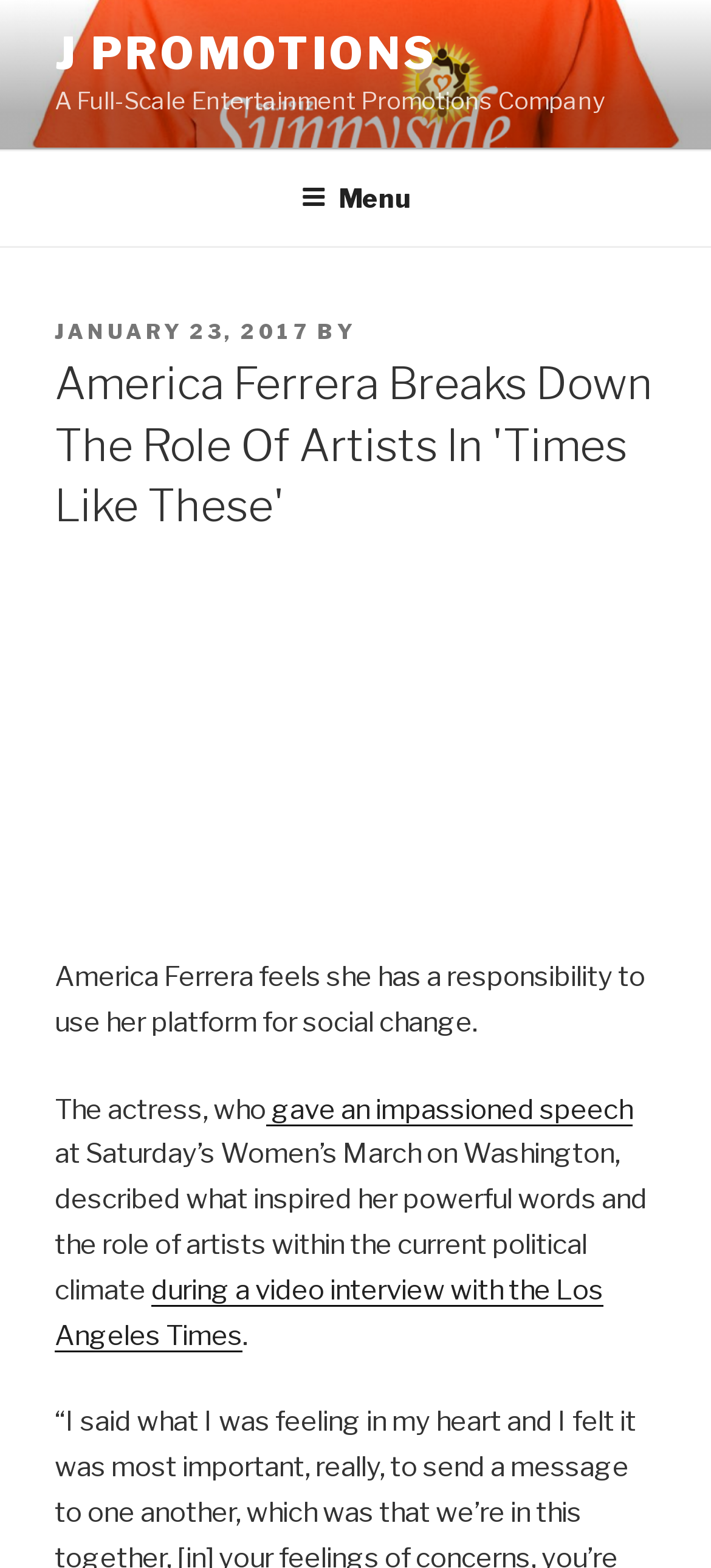Using the element description provided, determine the bounding box coordinates in the format (top-left x, top-left y, bottom-right x, bottom-right y). Ensure that all values are floating point numbers between 0 and 1. Element description: Menu

[0.386, 0.097, 0.614, 0.154]